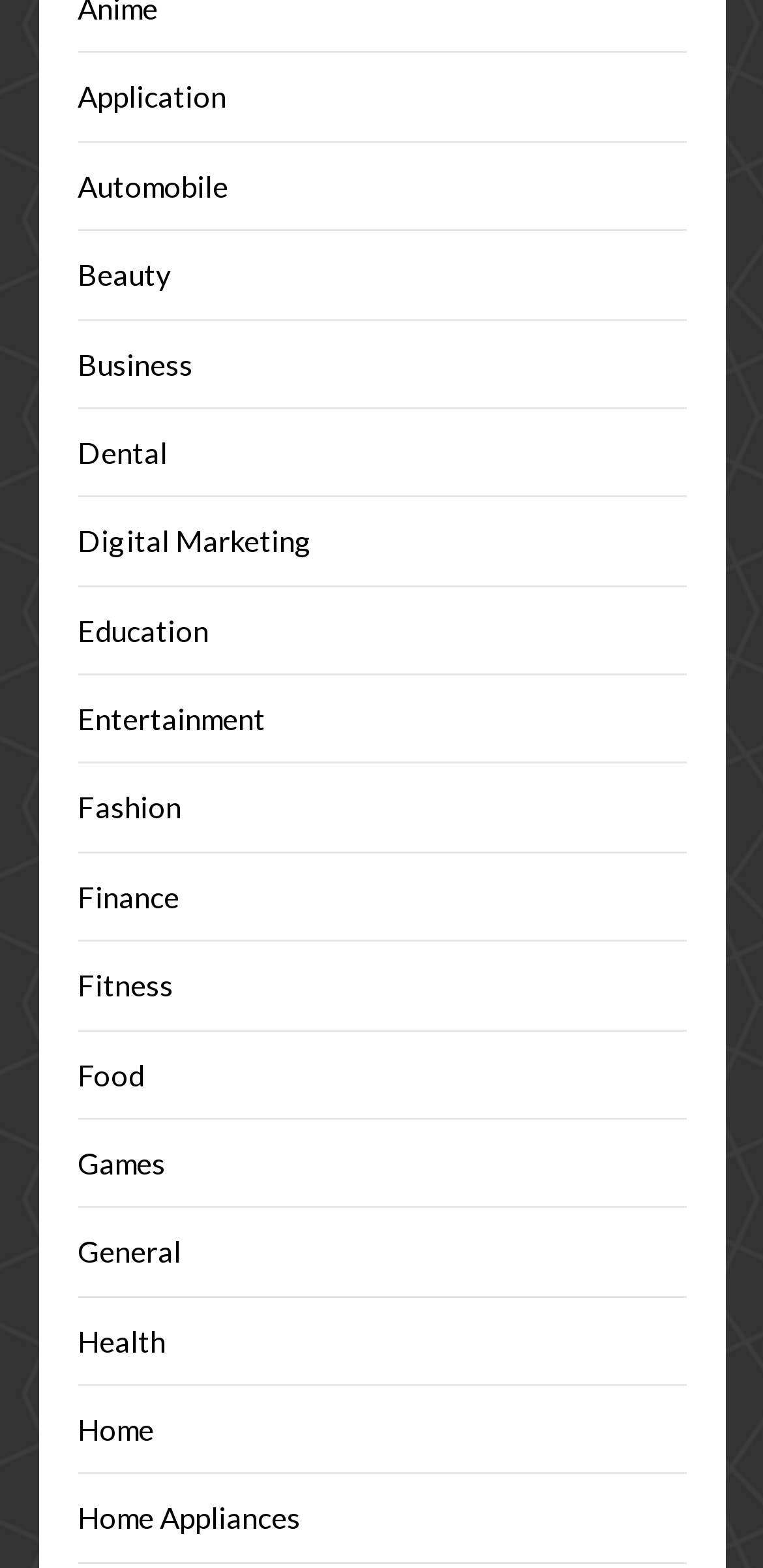Please identify the bounding box coordinates of where to click in order to follow the instruction: "View Business".

[0.101, 0.22, 0.253, 0.243]